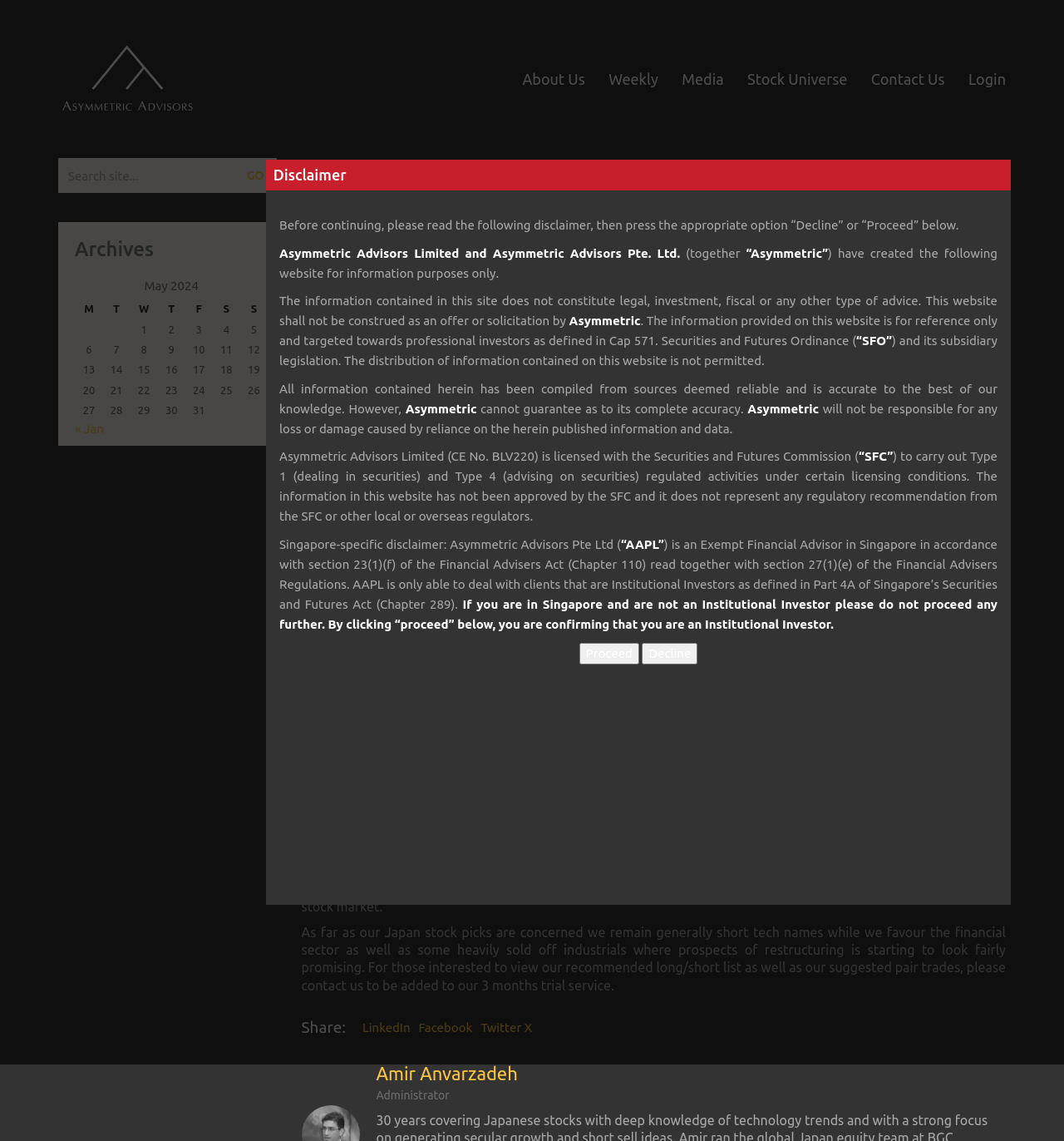Please find the bounding box coordinates of the clickable region needed to complete the following instruction: "Login to the website". The bounding box coordinates must consist of four float numbers between 0 and 1, i.e., [left, top, right, bottom].

[0.91, 0.06, 0.945, 0.078]